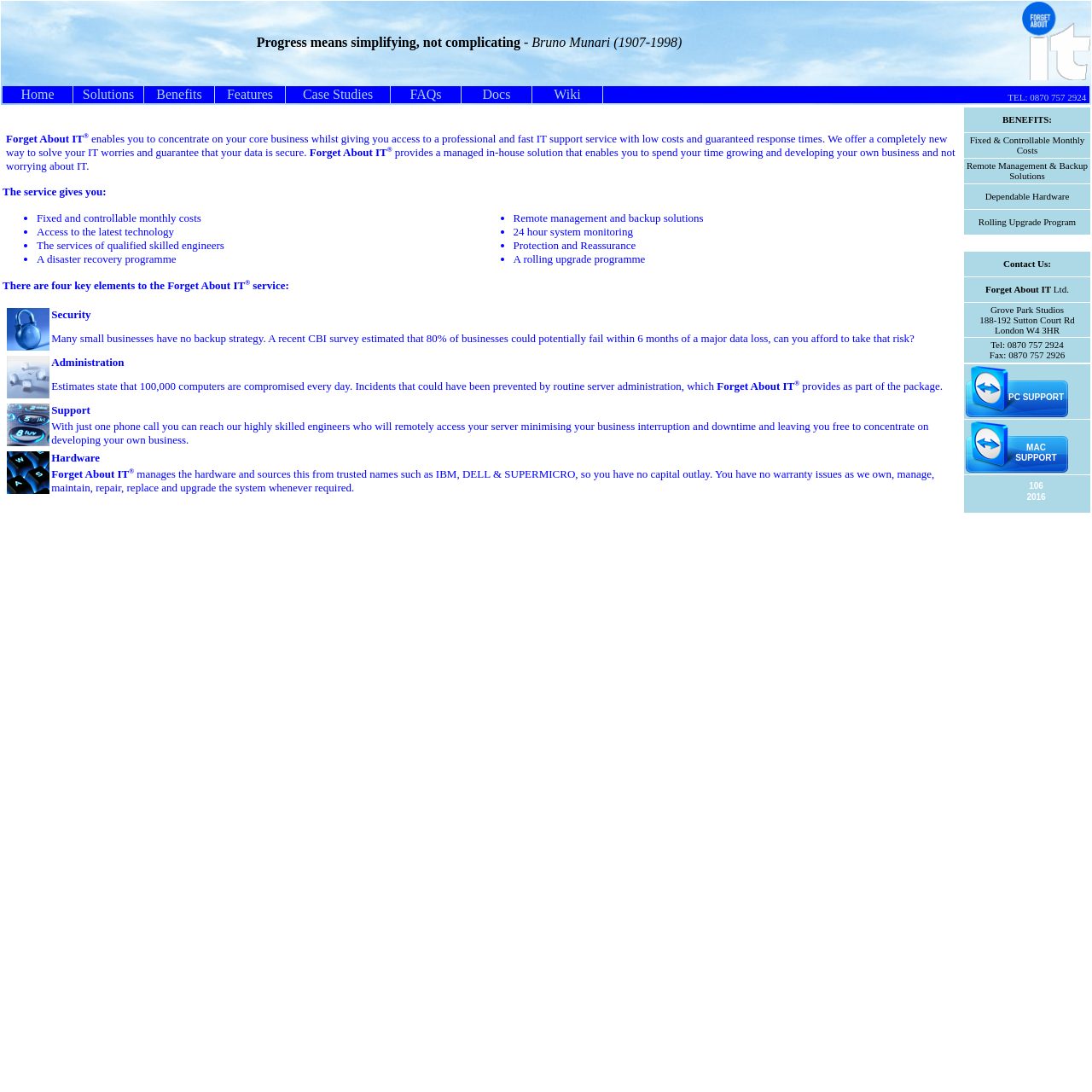Can you give a detailed response to the following question using the information from the image? What is the main service provided by Forget About IT?

Based on the webpage content, Forget About IT provides a managed in-house solution that enables businesses to concentrate on their core business while giving them access to a professional and fast IT support service with low costs and guaranteed response times.